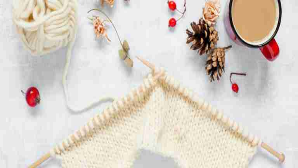Use a single word or phrase to answer the question:
What type of elements surround the knitting project?

Nature-inspired